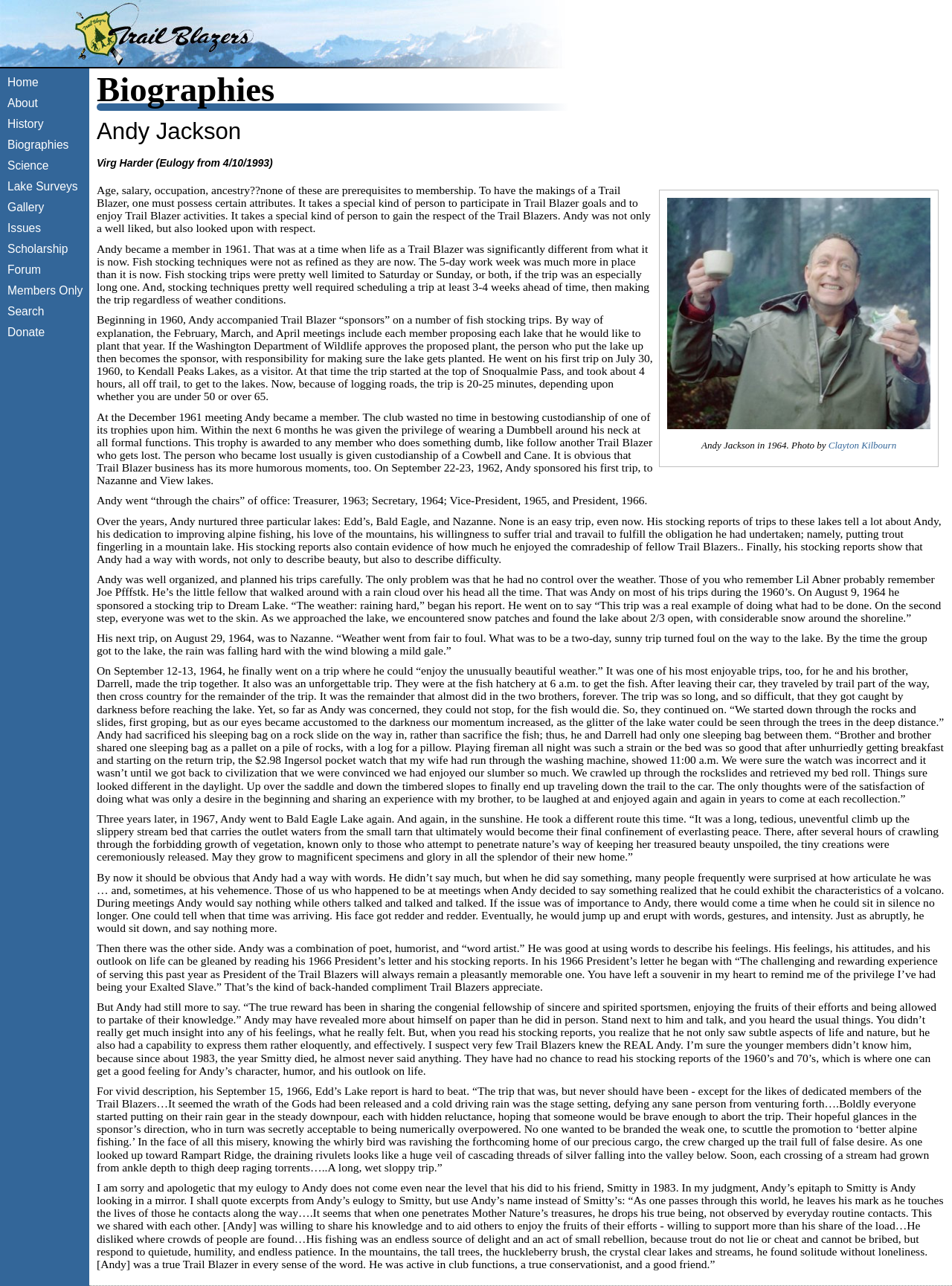Give an extensive and precise description of the webpage.

The webpage is about the Trail Blazers, with a heading "Washington Trail Blazers" at the top. Below the heading, there is a navigation menu with 12 links: "Home", "About", "History", "Biographies", "Science", "Lake Surveys", "Gallery", "Issues", "Scholarship", "Forum", "Members Only", and "Search" and "Donate". 

The main content of the webpage is a biography of Andy Jackson, a member of the Trail Blazers. The biography is divided into several sections, each with a heading. The text describes Andy's life, his personality, and his experiences as a Trail Blazer. There are also quotes from Andy's writings, including his stocking reports and a President's letter. 

On the right side of the biography, there is an image of Andy Jackson, with a caption "Andy Jackson in 1964. Photo by". Below the image, there is a link to "Clayton Kilbourn". 

The biography is a detailed and personal account of Andy's life, with stories about his trips, his sense of humor, and his love of nature. It also includes quotes from his writings, which provide insight into his personality and outlook on life.